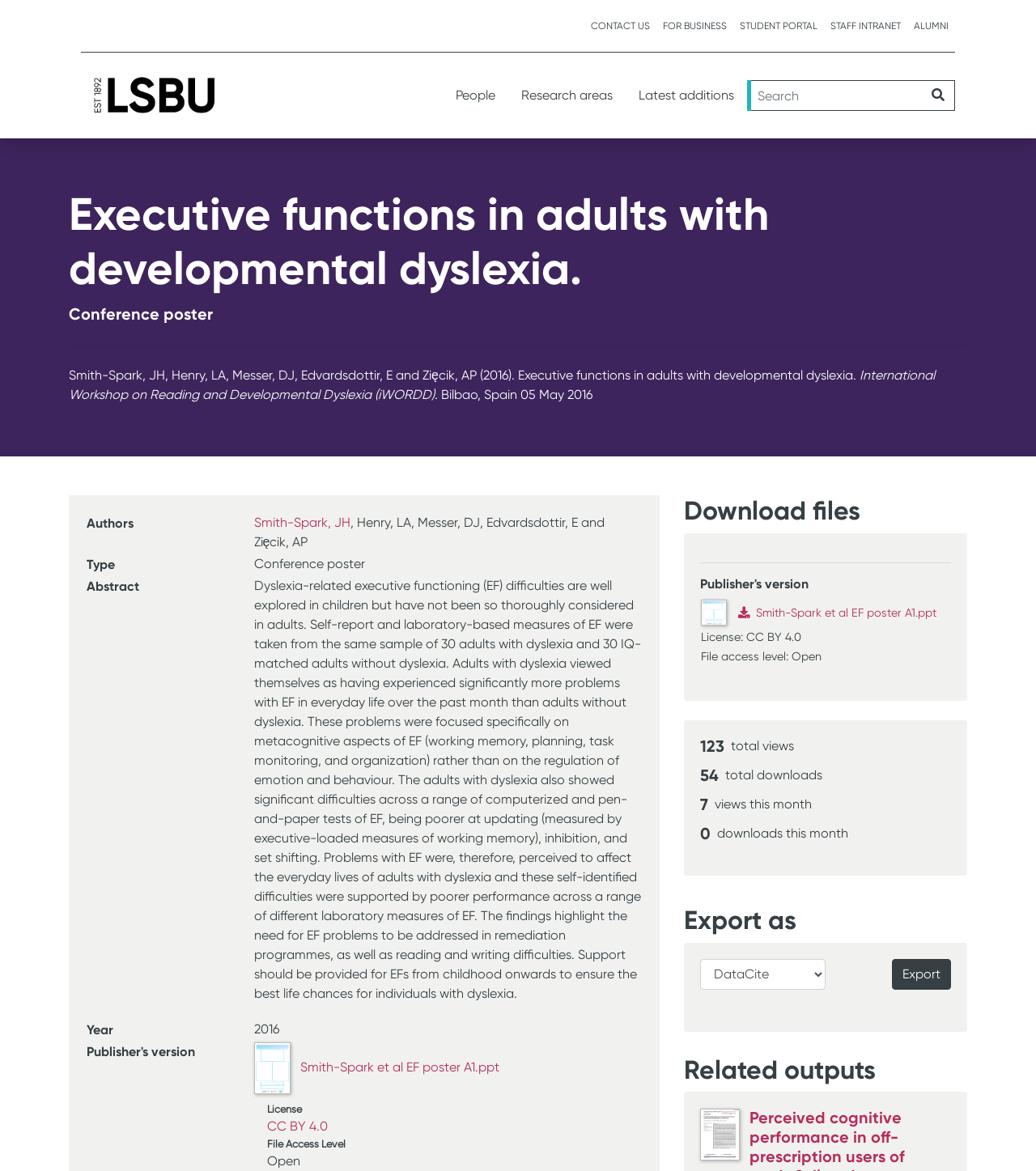Determine the bounding box coordinates of the UI element described below. Use the format (top-left x, top-left y, bottom-right x, bottom-right y) with floating point numbers between 0 and 1: aria-label="Search box" name="q" placeholder="Search"

[0.721, 0.068, 0.891, 0.095]